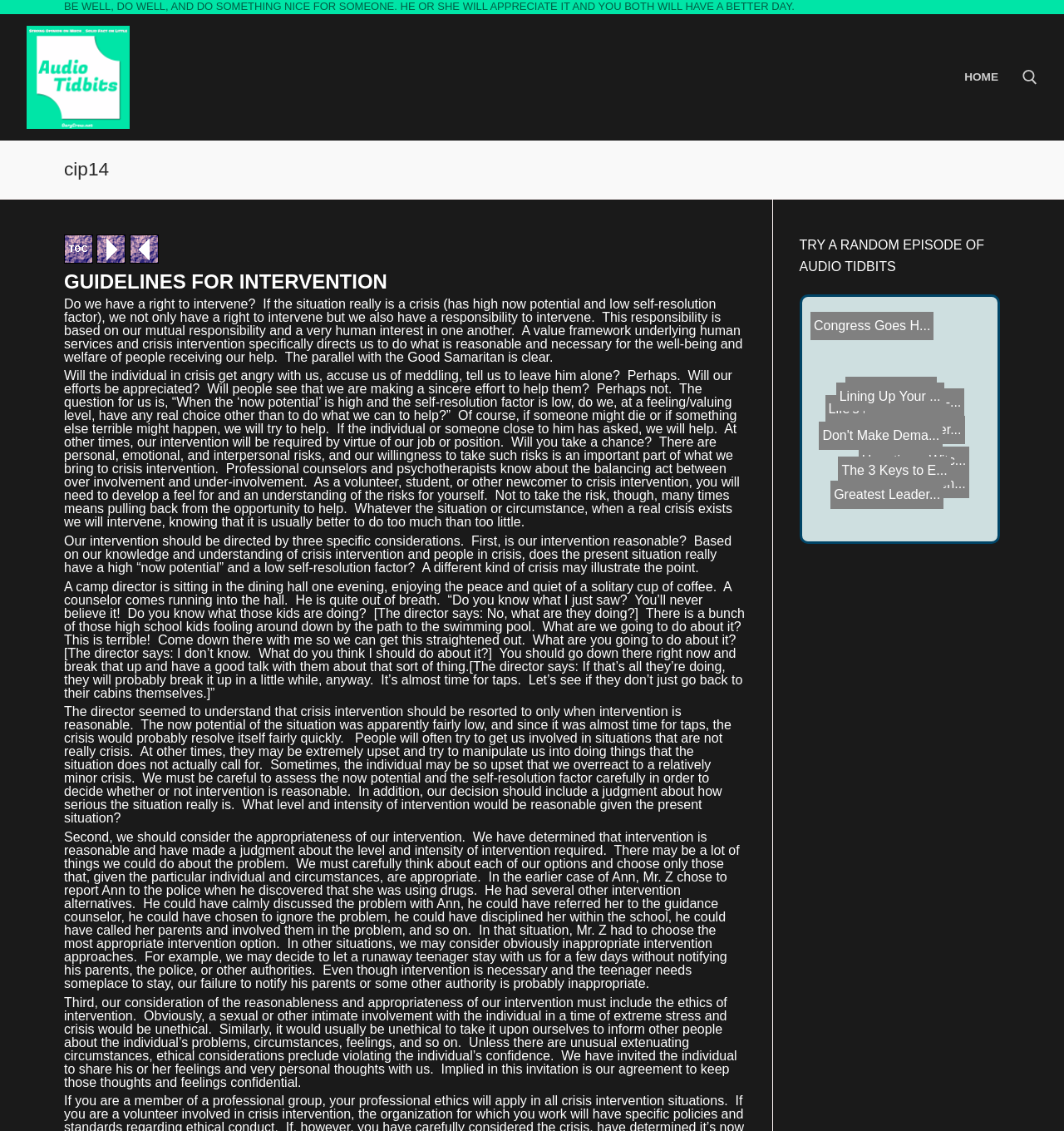Answer the question in one word or a short phrase:
What is the first guideline for intervention mentioned on the webpage?

Do we have a right to intervene?